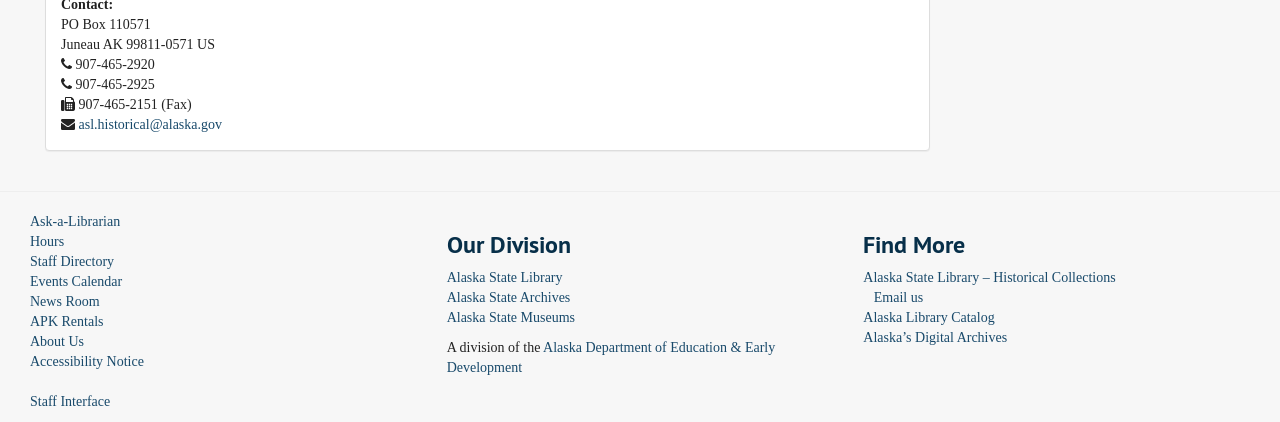Determine the bounding box coordinates for the HTML element mentioned in the following description: "Staff Interface". The coordinates should be a list of four floats ranging from 0 to 1, represented as [left, top, right, bottom].

[0.023, 0.934, 0.086, 0.969]